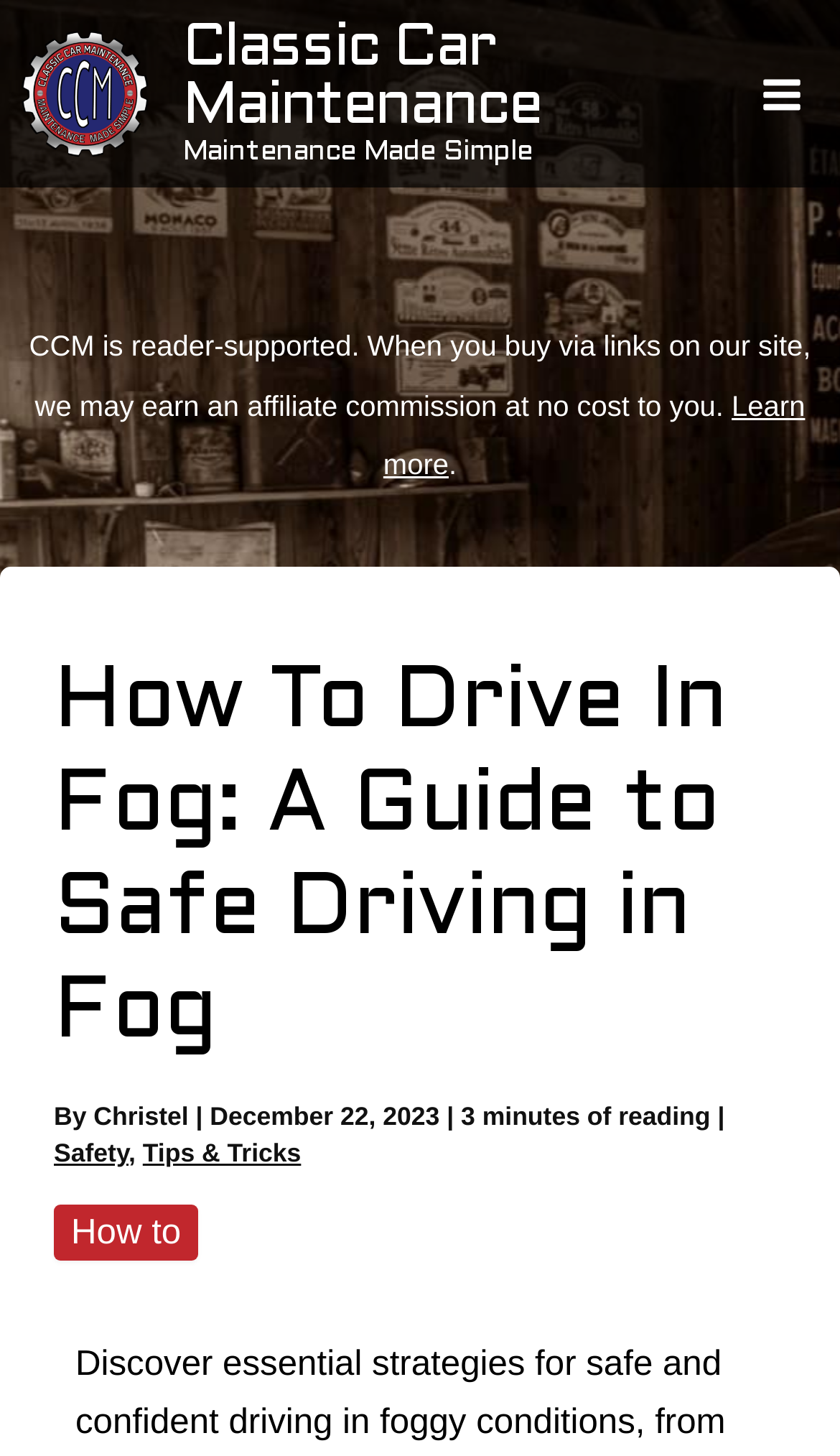Find the bounding box coordinates of the element's region that should be clicked in order to follow the given instruction: "Read the article by Christel". The coordinates should consist of four float numbers between 0 and 1, i.e., [left, top, right, bottom].

[0.111, 0.756, 0.233, 0.777]